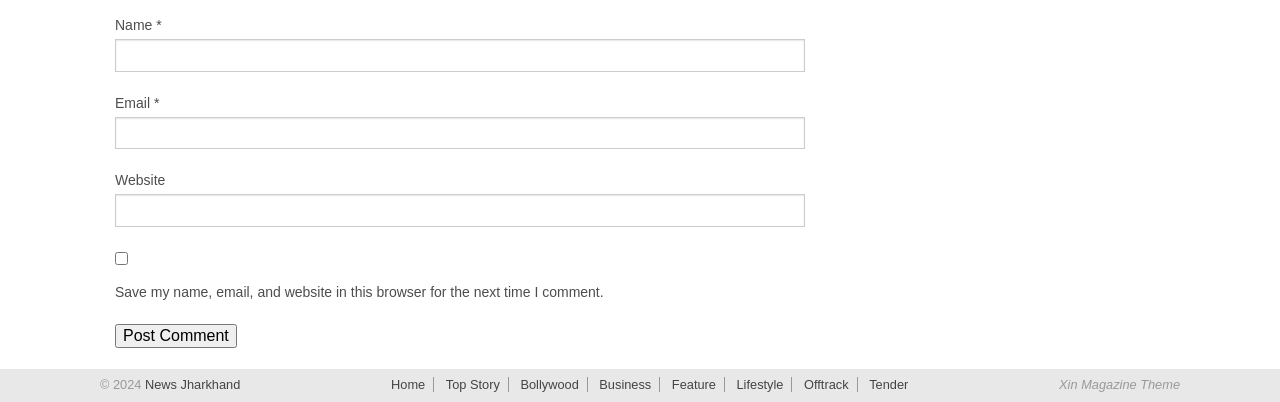Respond to the following query with just one word or a short phrase: 
What type of website is this?

News website